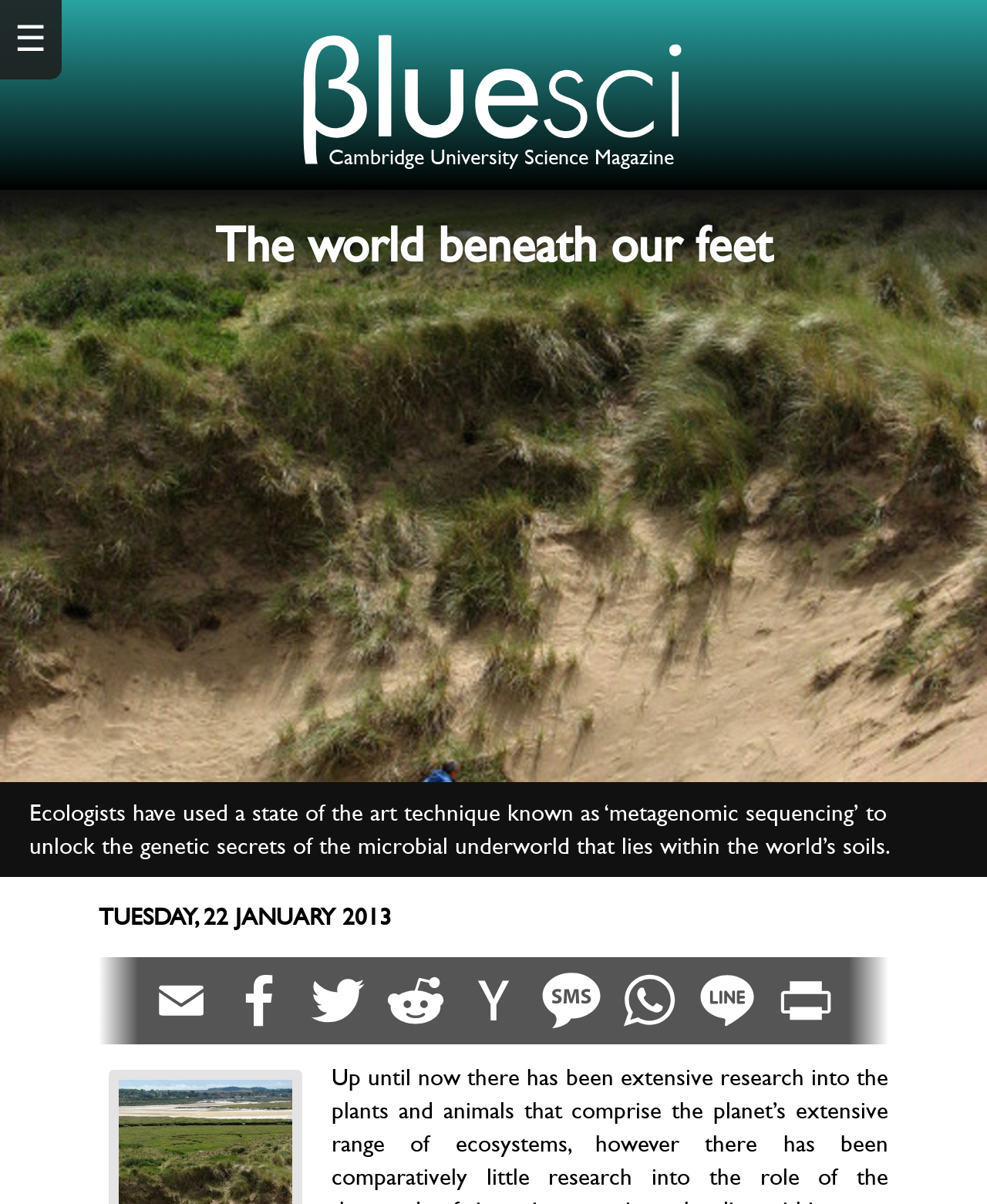Give a comprehensive overview of the webpage, including key elements.

The webpage appears to be an article from Cambridge University Science Magazine, with the title "The world beneath our feet" prominently displayed near the top. Below the title, there is a brief summary of the article, which discusses how ecologists have used a state-of-the-art technique called metagenomic sequencing to unlock the genetic secrets of the microbial underworld in the world's soils.

To the top left of the page, there is a small icon represented by the symbol "☰". On the top right, there is a link with an accompanying SVG image, which may be a logo or icon for the magazine.

The main content of the article is situated in the middle of the page, with the text flowing from top to bottom. Below the main content, there is a section with a series of links, each accompanied by a small image. These links are arranged horizontally, taking up most of the width of the page. The images are likely thumbnails or icons representing different topics or articles.

At the bottom of the page, there is a date stamp indicating that the article was published on Tuesday, 22 January 2013.